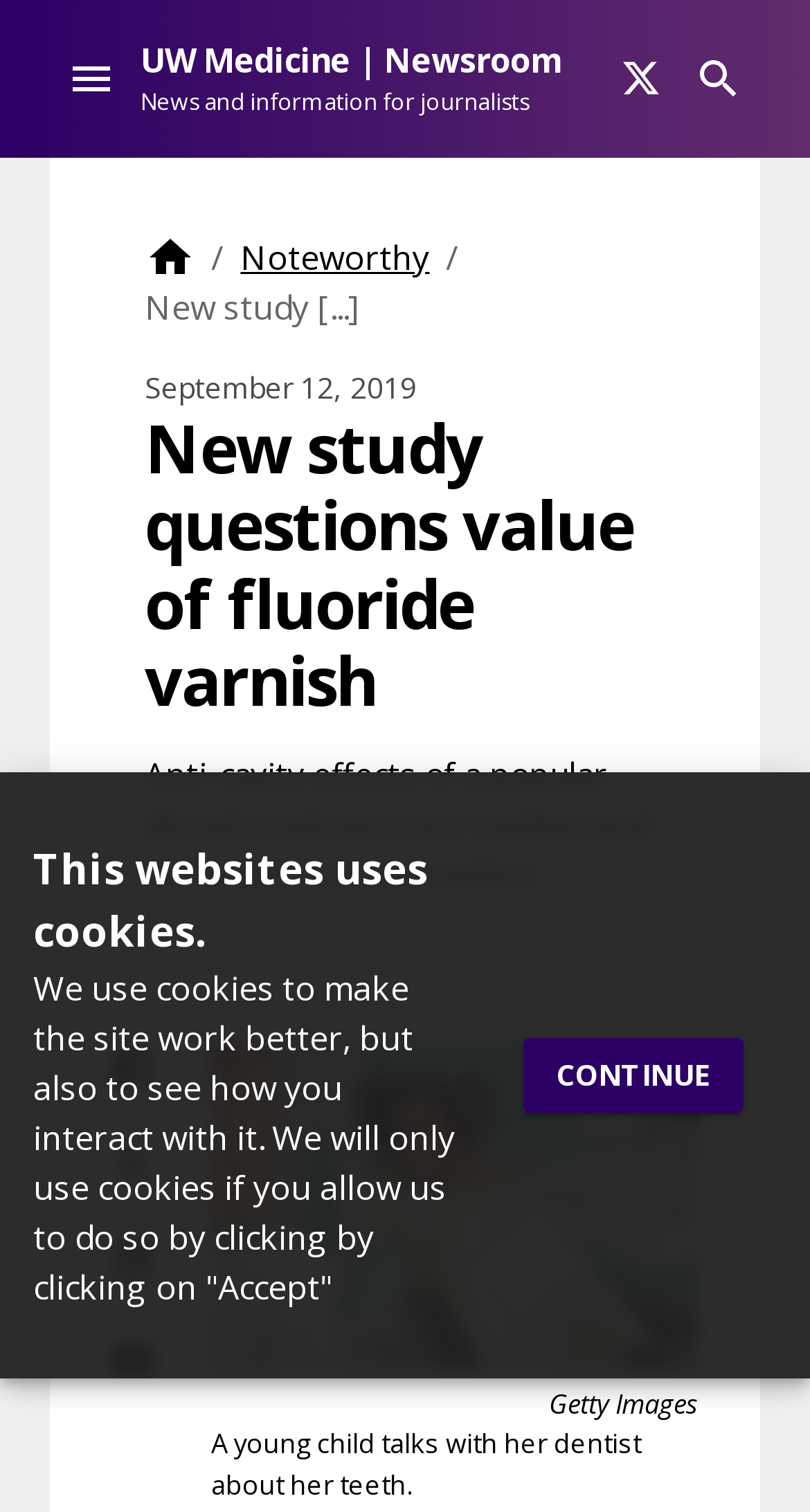Identify the bounding box coordinates of the part that should be clicked to carry out this instruction: "View UW Medicine Newsroom".

[0.173, 0.027, 0.736, 0.077]